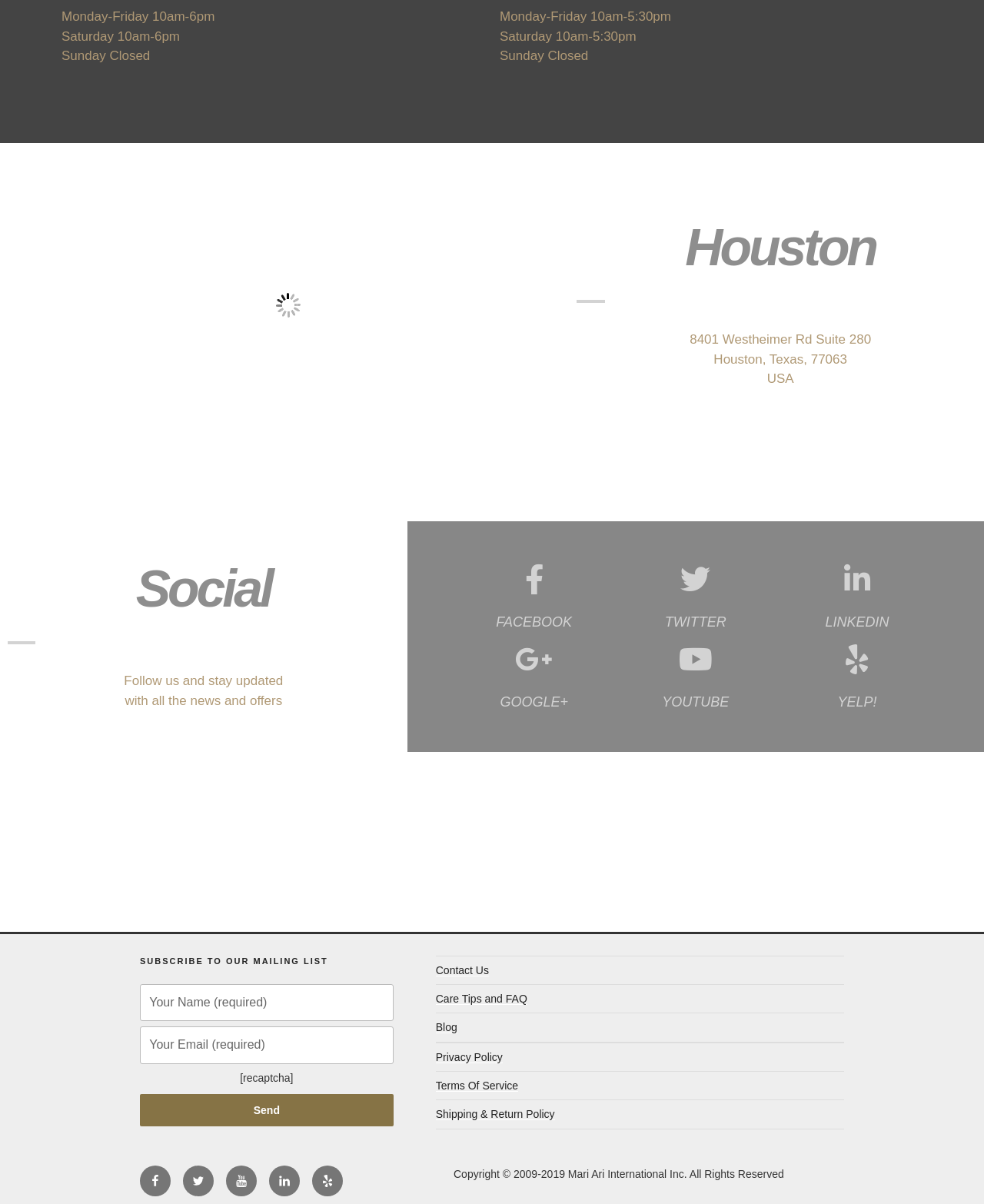Using the element description provided, determine the bounding box coordinates in the format (top-left x, top-left y, bottom-right x, bottom-right y). Ensure that all values are floating point numbers between 0 and 1. Element description: Terms Of Service

[0.443, 0.897, 0.527, 0.907]